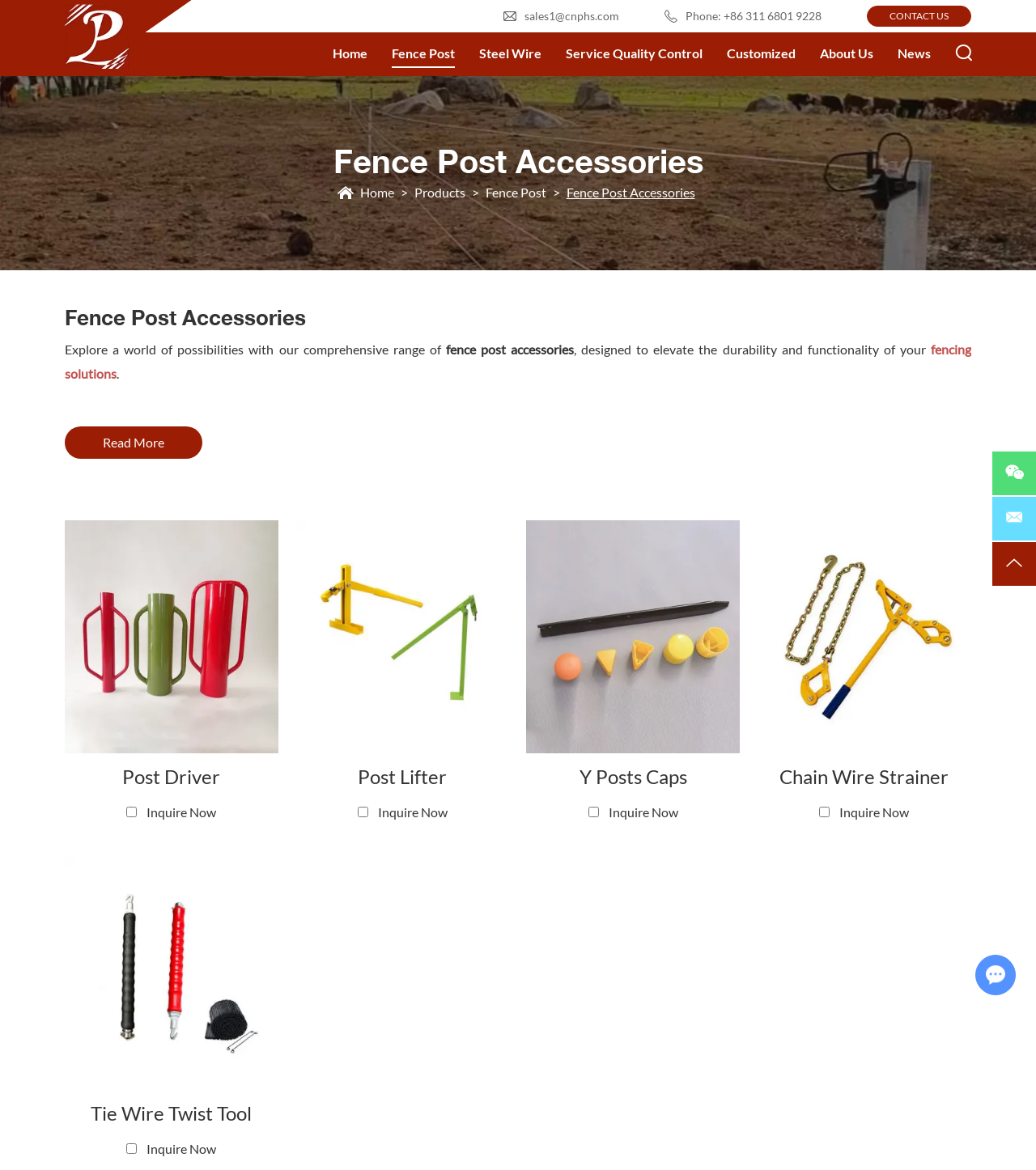Find the bounding box coordinates for the area that should be clicked to accomplish the instruction: "View 'Fence Post' products".

[0.378, 0.039, 0.439, 0.058]